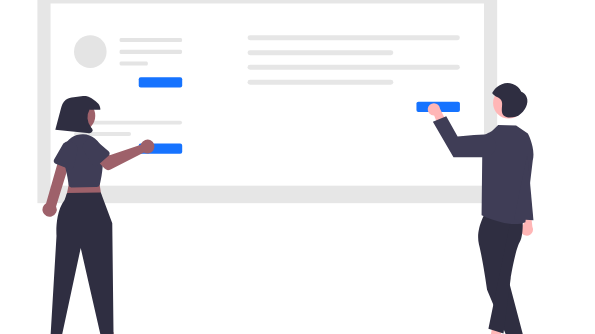Give a thorough caption for the picture.

The image depicts two individuals engaged in a collaborative task, interacting with a large digital display or whiteboard. One person, dressed in a black top and dark pants, stands to the right and is reaching out to manipulate an element on the screen, while the other person, wearing a gray top and black pants, is positioned to the left, also interacting with the display. The screen shows various horizontal lines and blocks, suggesting content areas, possibly representing a user interface or project components. This scene conveys a sense of teamwork and problem-solving, aligning with the notion that "We put the pieces together"—a central theme echoed by the surrounding text on the webpage that emphasizes the importance of identifying and solving complex problems effectively.